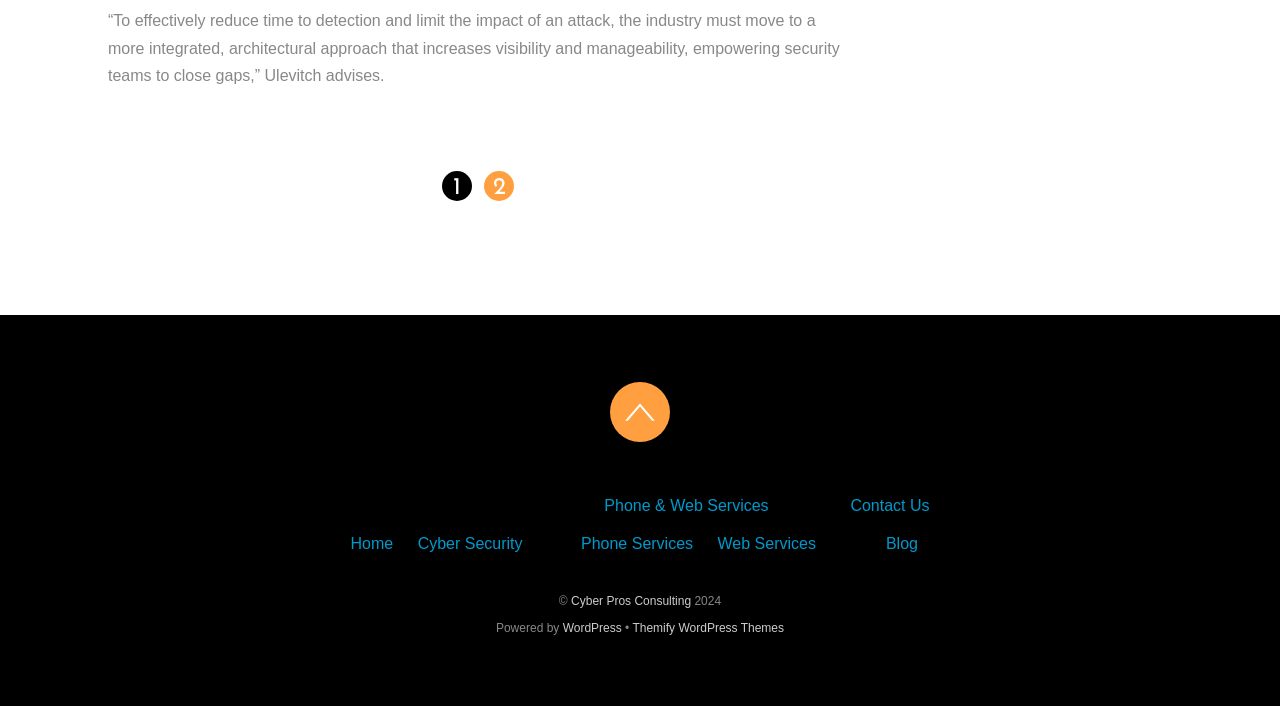Specify the bounding box coordinates of the area that needs to be clicked to achieve the following instruction: "Read 'Phone & Web Services'".

[0.472, 0.704, 0.6, 0.728]